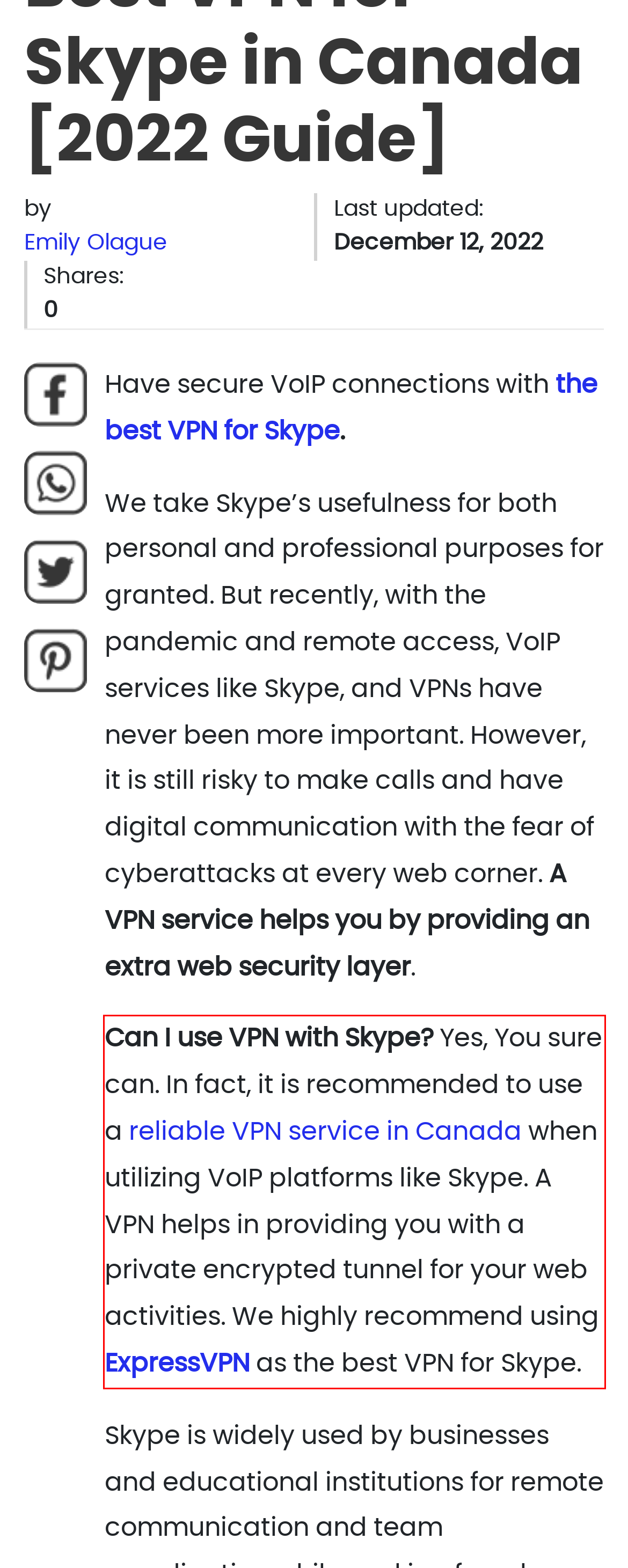Using the provided webpage screenshot, recognize the text content in the area marked by the red bounding box.

Can I use VPN with Skype? Yes, You sure can. In fact, it is recommended to use a reliable VPN service in Canada when utilizing VoIP platforms like Skype. A VPN helps in providing you with a private encrypted tunnel for your web activities. We highly recommend using ExpressVPN as the best VPN for Skype.